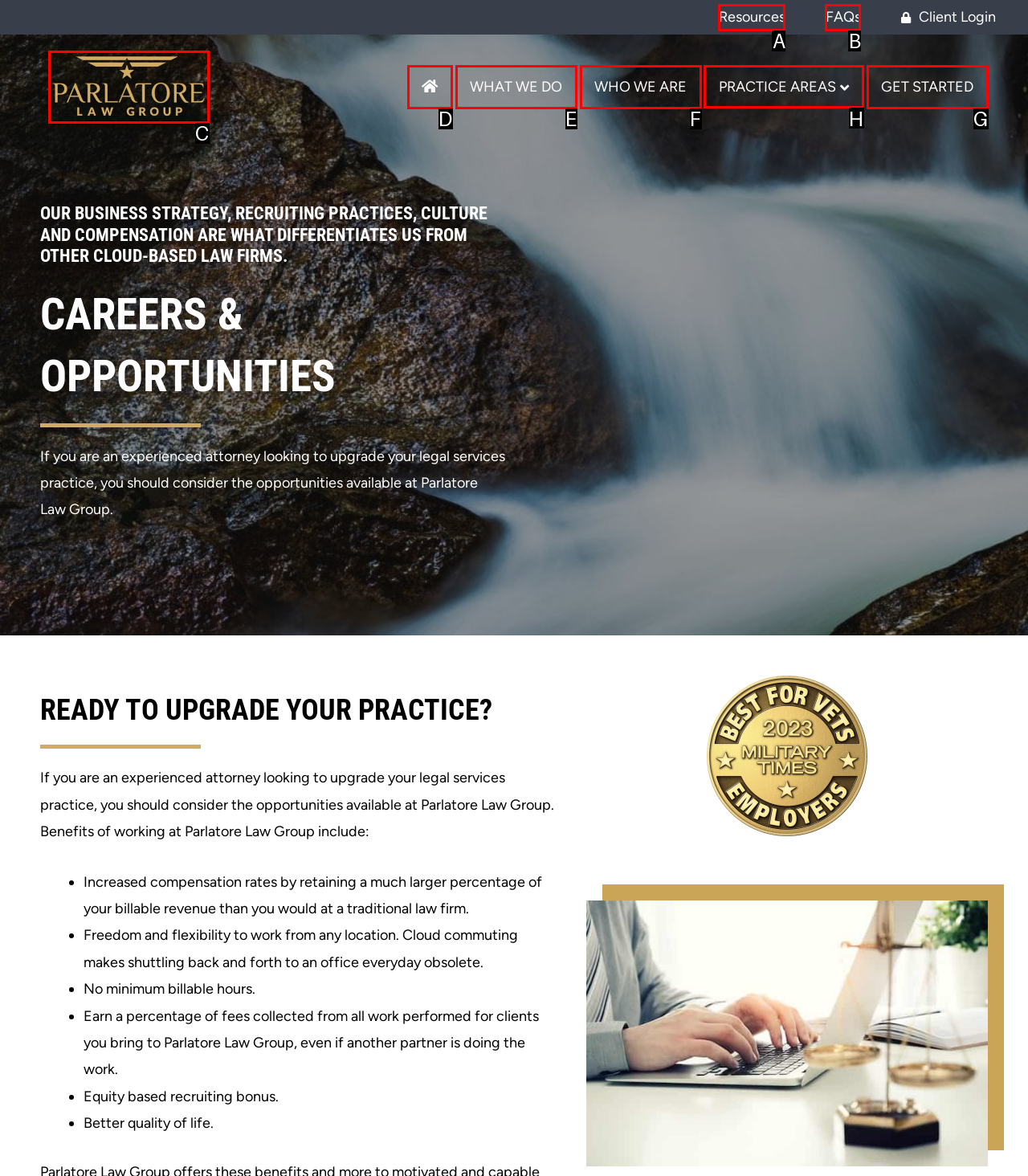To complete the task: Click on the 'PRACTICE AREAS' dropdown menu, select the appropriate UI element to click. Respond with the letter of the correct option from the given choices.

H